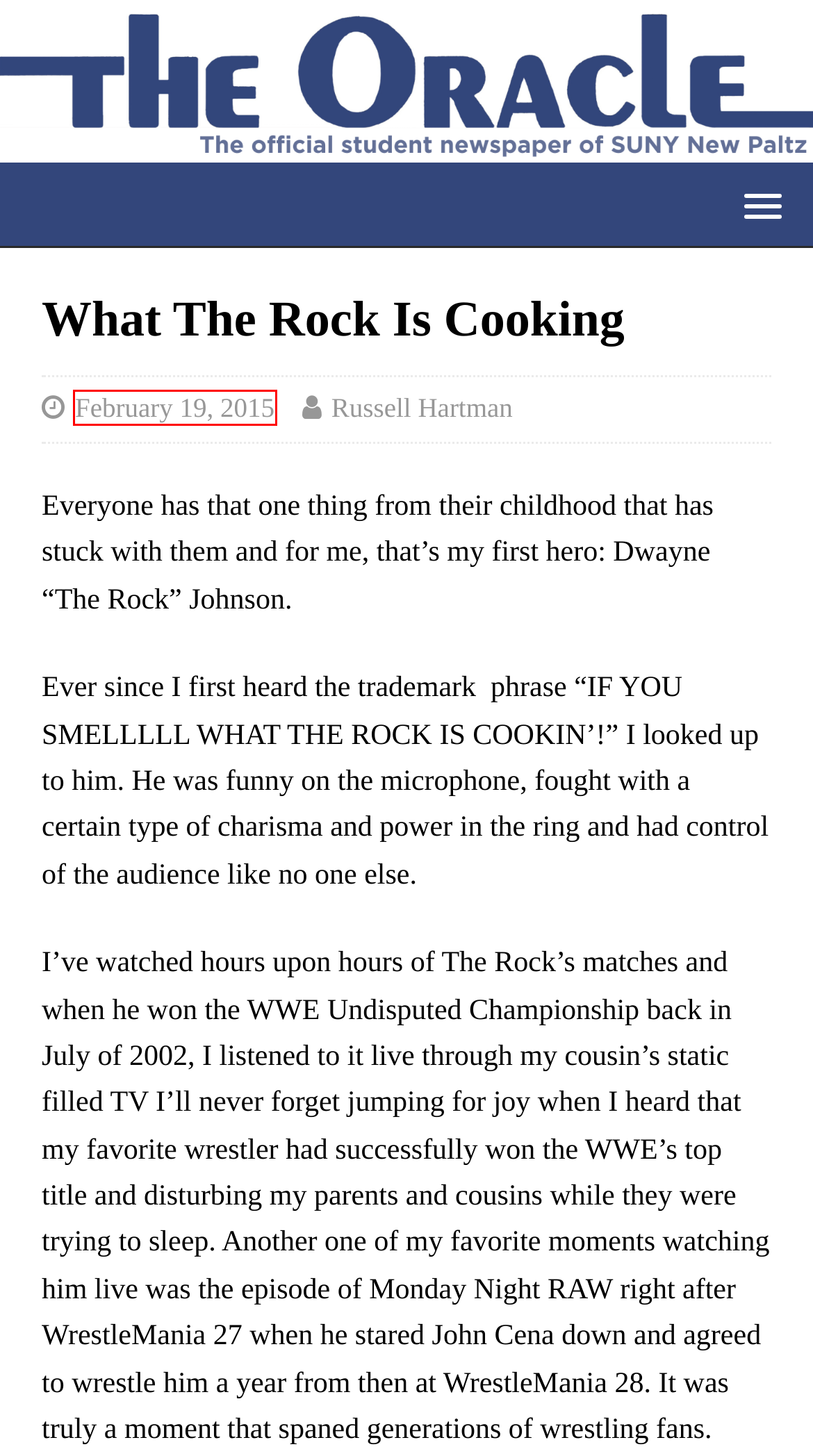Inspect the provided webpage screenshot, concentrating on the element within the red bounding box. Select the description that best represents the new webpage after you click the highlighted element. Here are the candidates:
A. The Rock Archives - The New Paltz Oracle
B. Russell Hartman, Author at The New Paltz Oracle
C. NYS Legislature Passes $237 Billon 2024-25 State Budget - The New Paltz Oracle
D. Home - The New Paltz Oracle
E. News Archives - The New Paltz Oracle
F. First Ulster County Dispensary “Big Gas” Opens - The New Paltz Oracle
G. February 2015 - The New Paltz Oracle
H. MH Magazine WordPress Theme | Responsive News & Magazine Theme

G